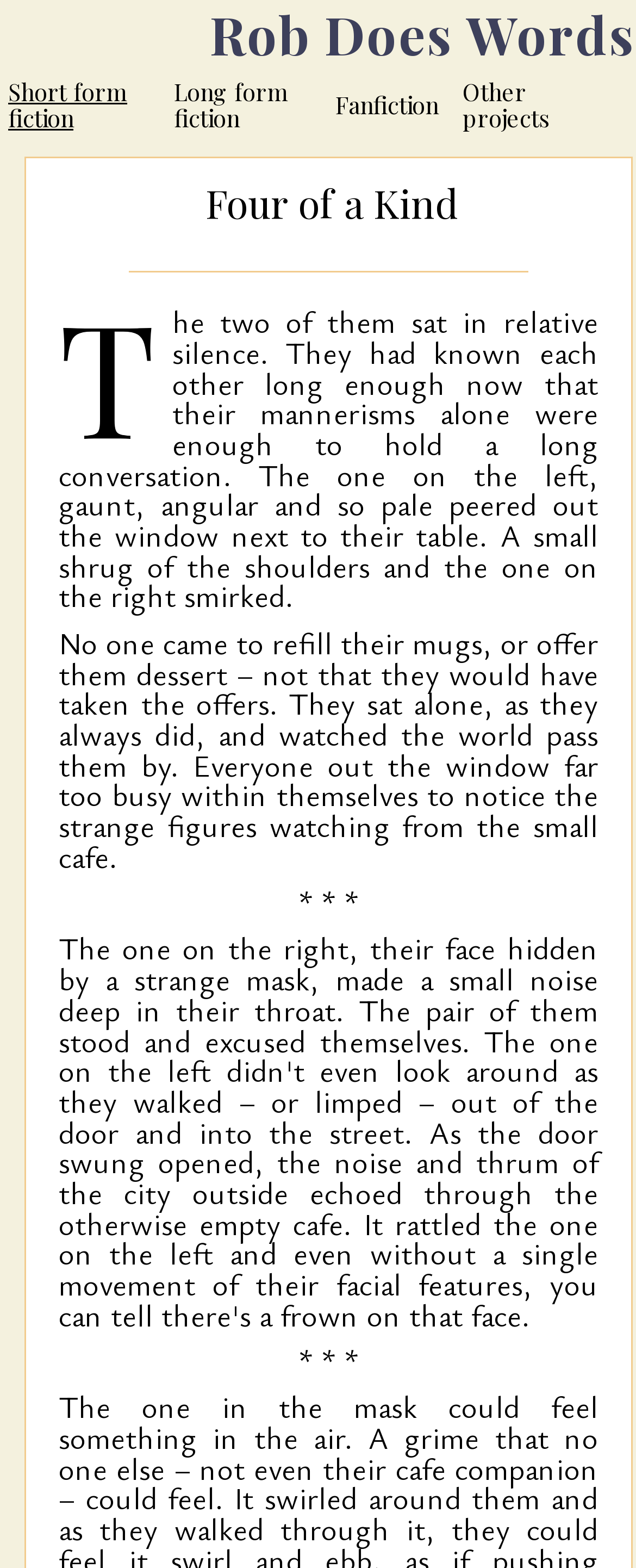How many links are there above the main text?
Please use the image to provide a one-word or short phrase answer.

4